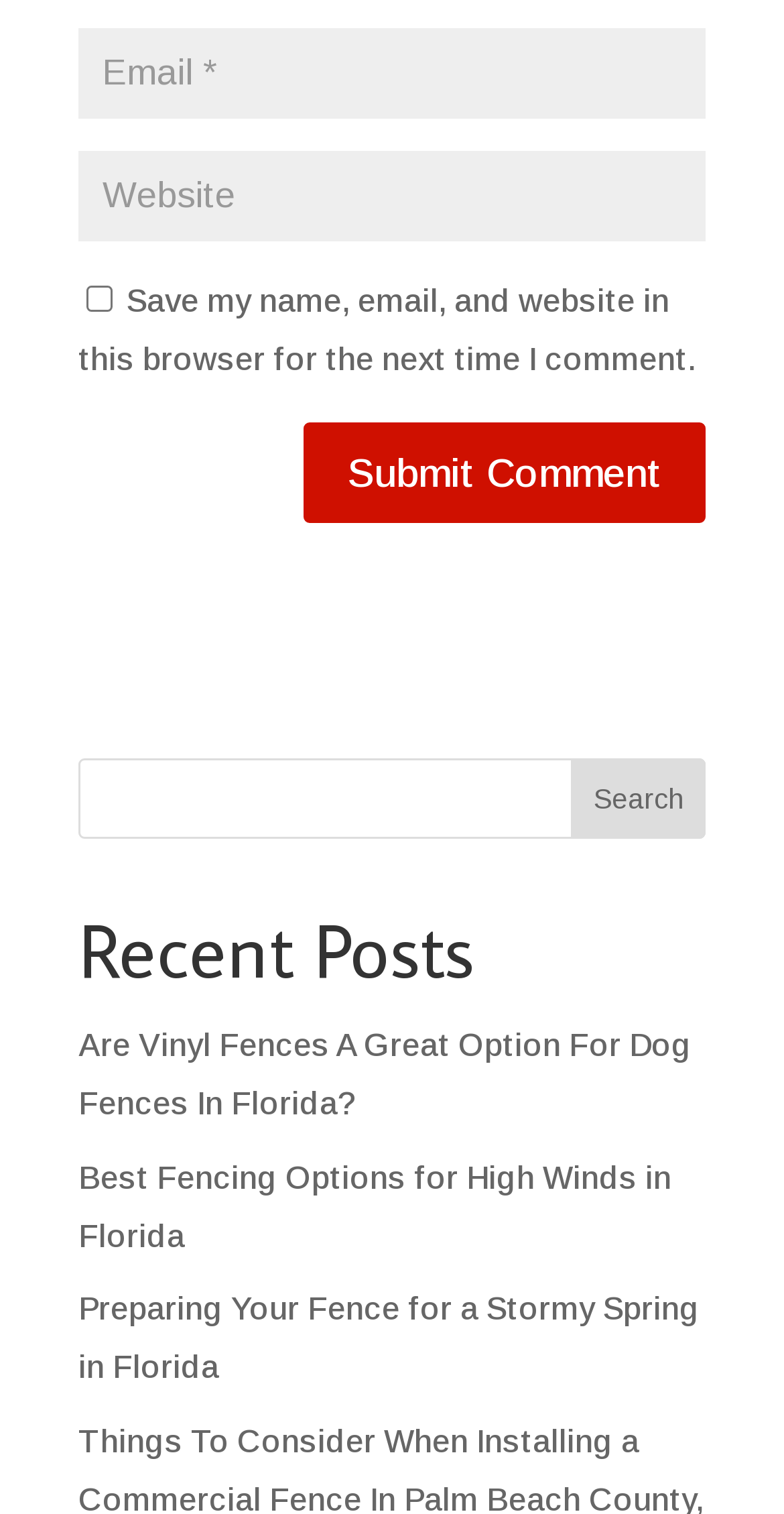Please determine the bounding box coordinates of the area that needs to be clicked to complete this task: 'Enter email address'. The coordinates must be four float numbers between 0 and 1, formatted as [left, top, right, bottom].

[0.1, 0.019, 0.9, 0.079]